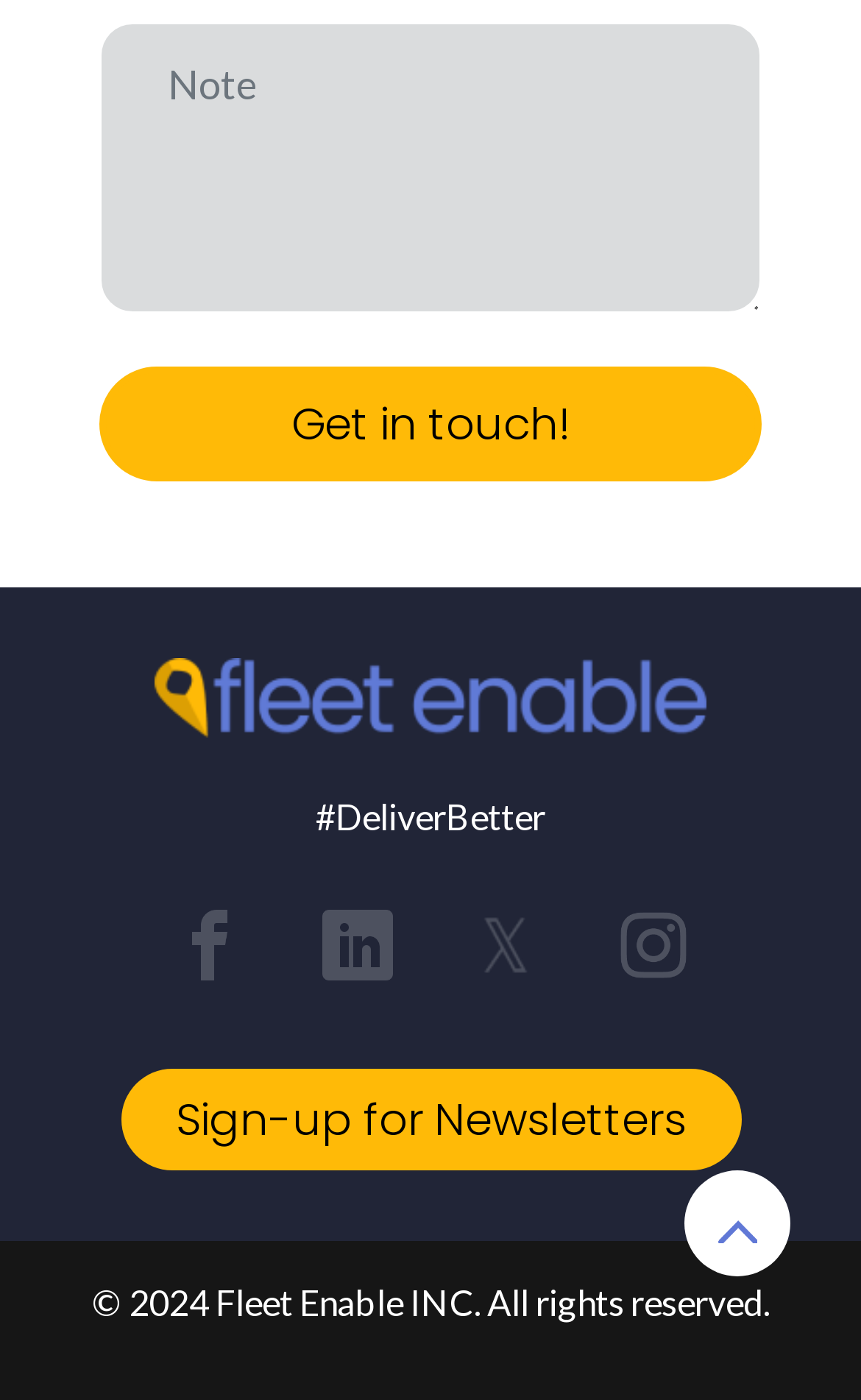Find the bounding box coordinates of the clickable region needed to perform the following instruction: "Get in touch". The coordinates should be provided as four float numbers between 0 and 1, i.e., [left, top, right, bottom].

[0.115, 0.262, 0.885, 0.344]